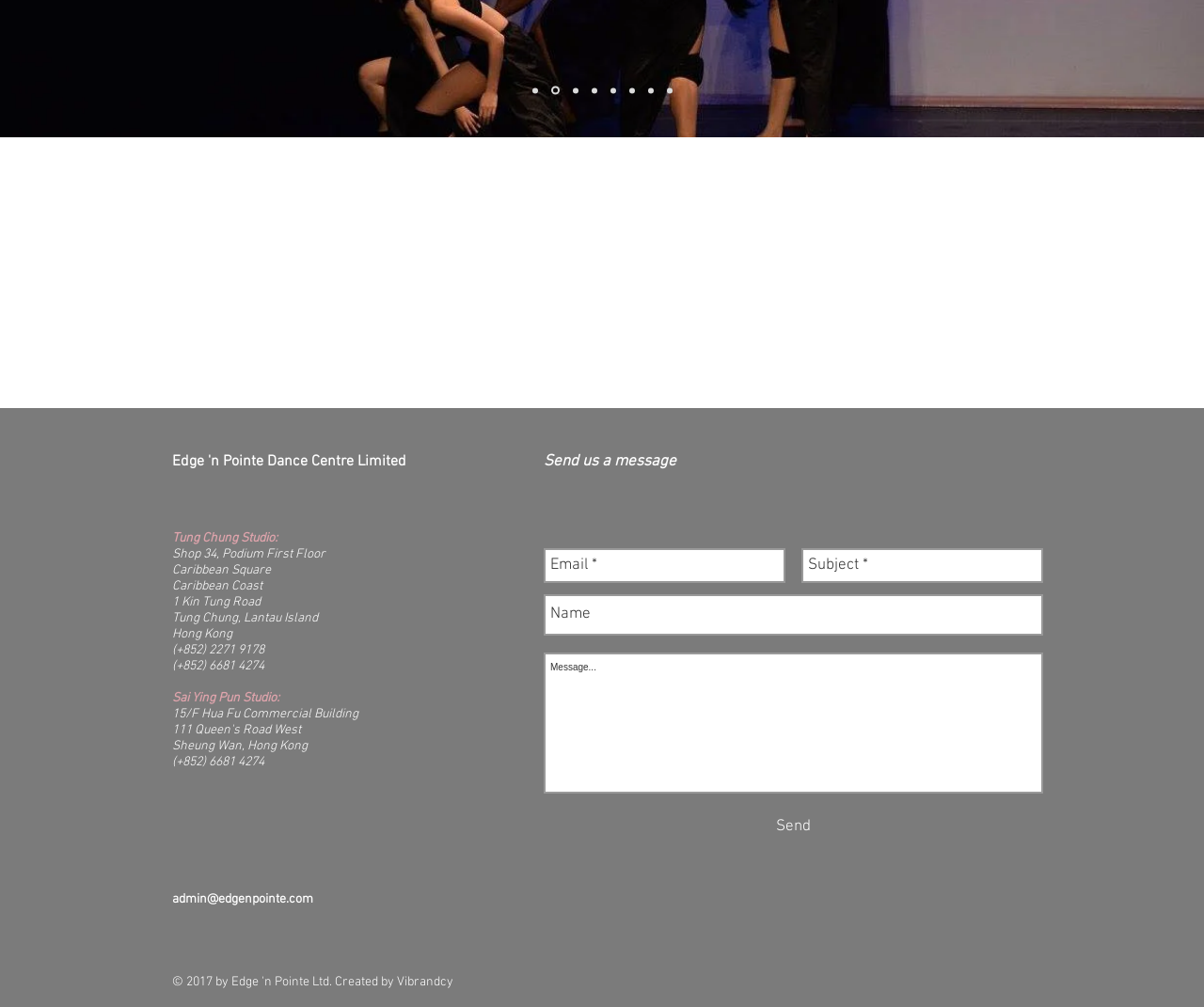Look at the image and write a detailed answer to the question: 
What is the name of the dance centre?

The name of the dance centre can be found in the heading element with the text 'Edge 'n Pointe Dance Centre Limited' which is located at the top of the webpage.